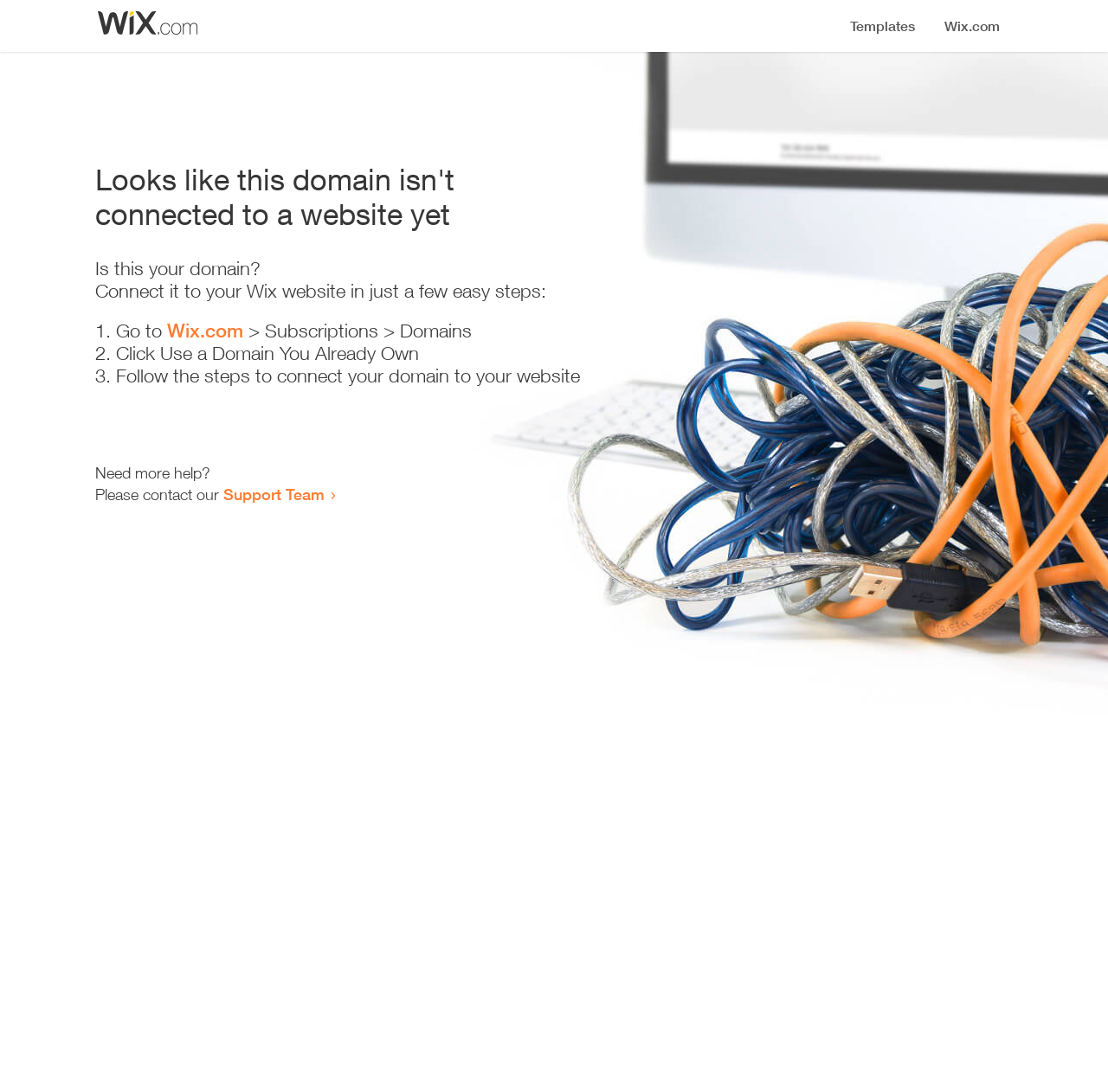Provide the bounding box for the UI element matching this description: "Wix.com".

[0.151, 0.292, 0.22, 0.313]